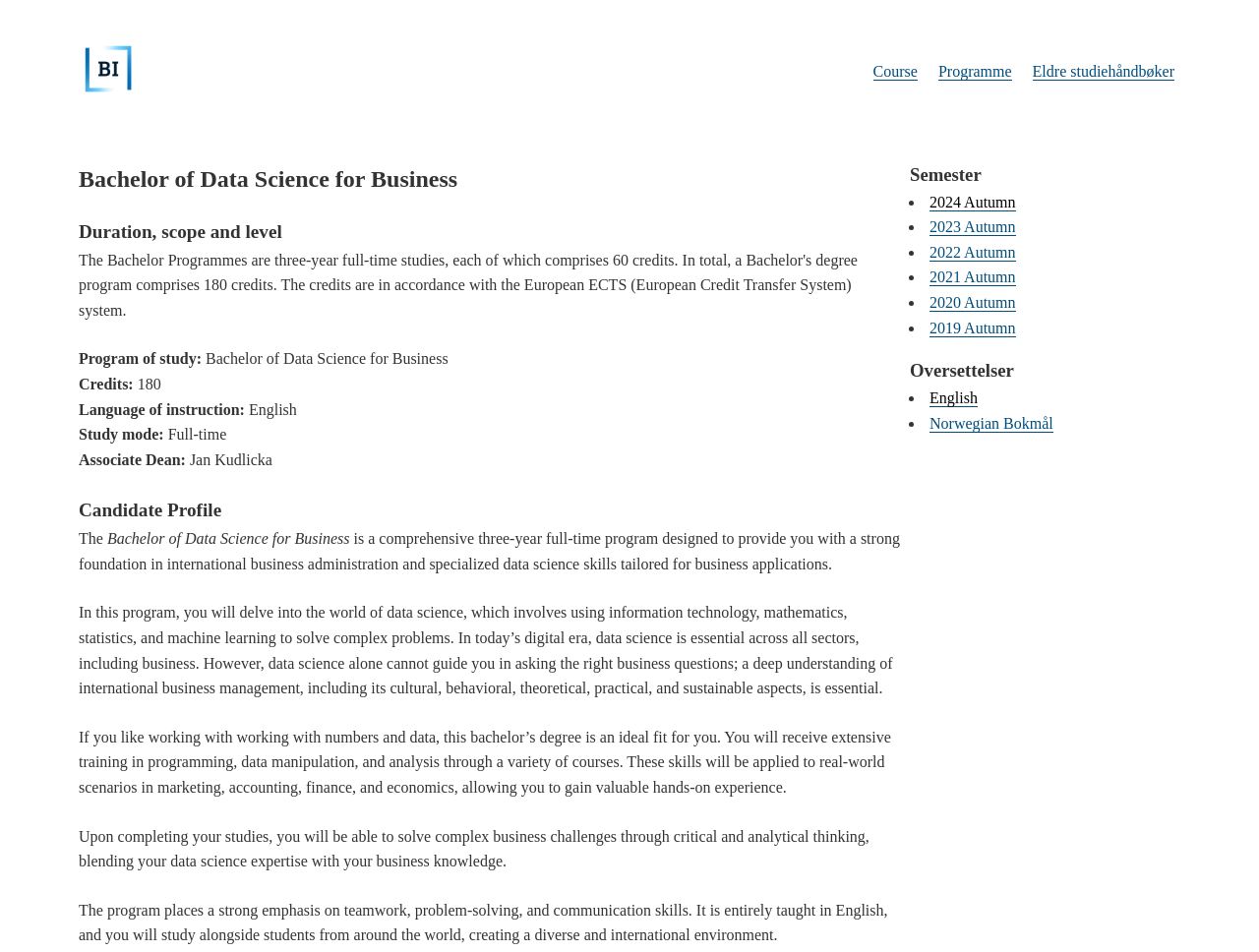Could you find the bounding box coordinates of the clickable area to complete this instruction: "Read more about the Programme"?

[0.745, 0.066, 0.804, 0.085]